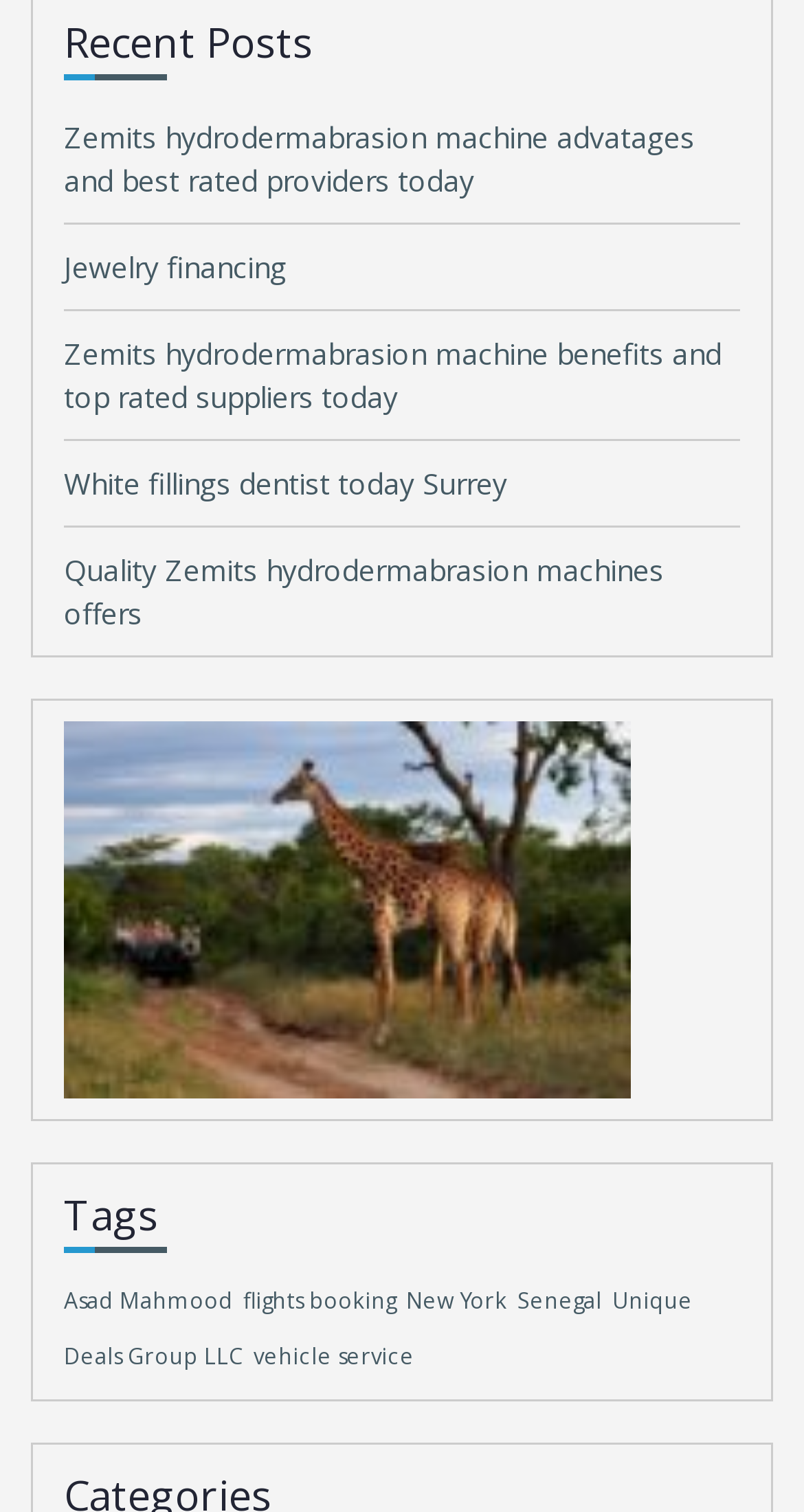What is the first post title?
Based on the image content, provide your answer in one word or a short phrase.

Zemits hydrodermabrasion machine